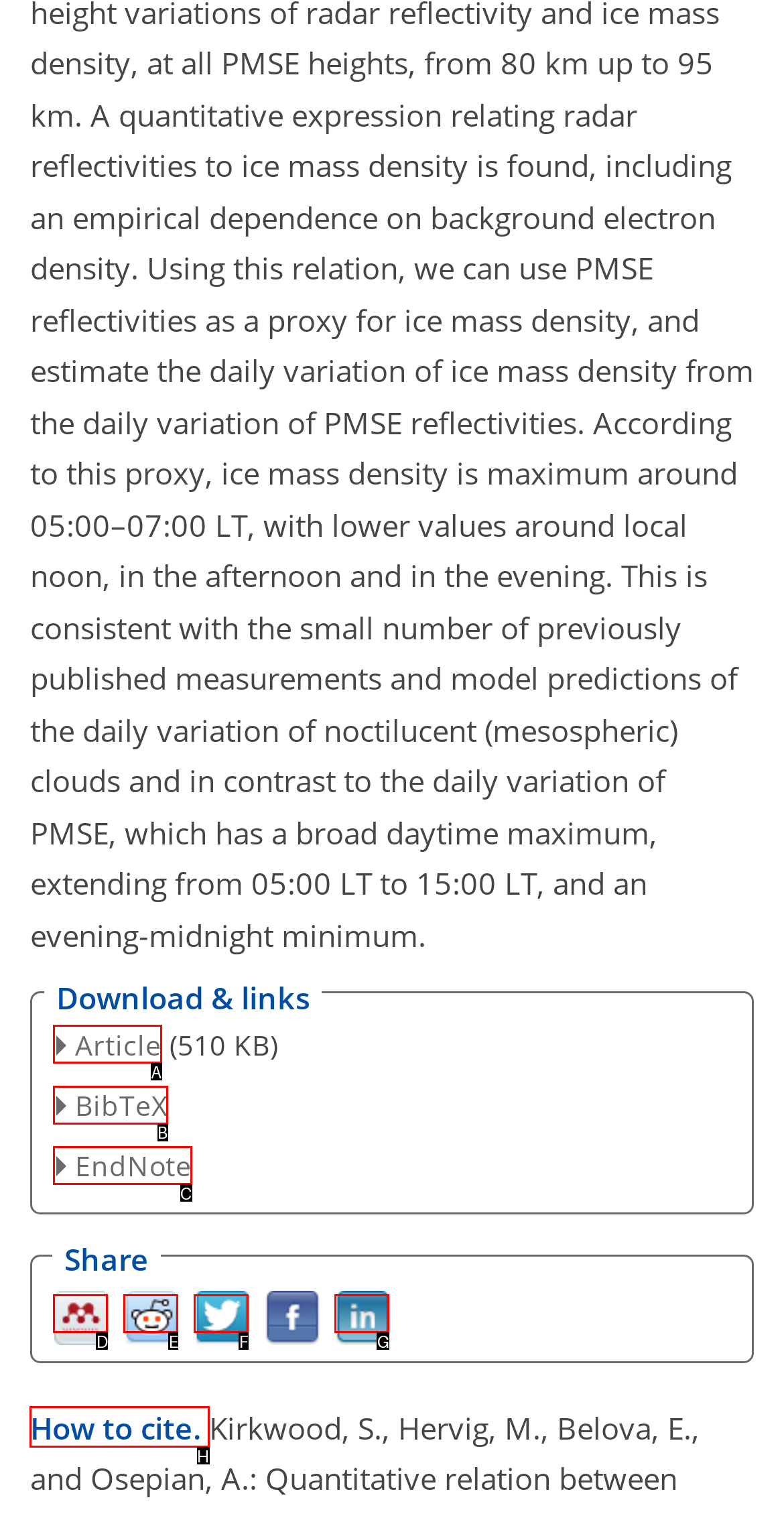Please indicate which HTML element to click in order to fulfill the following task: Cite the article Respond with the letter of the chosen option.

H